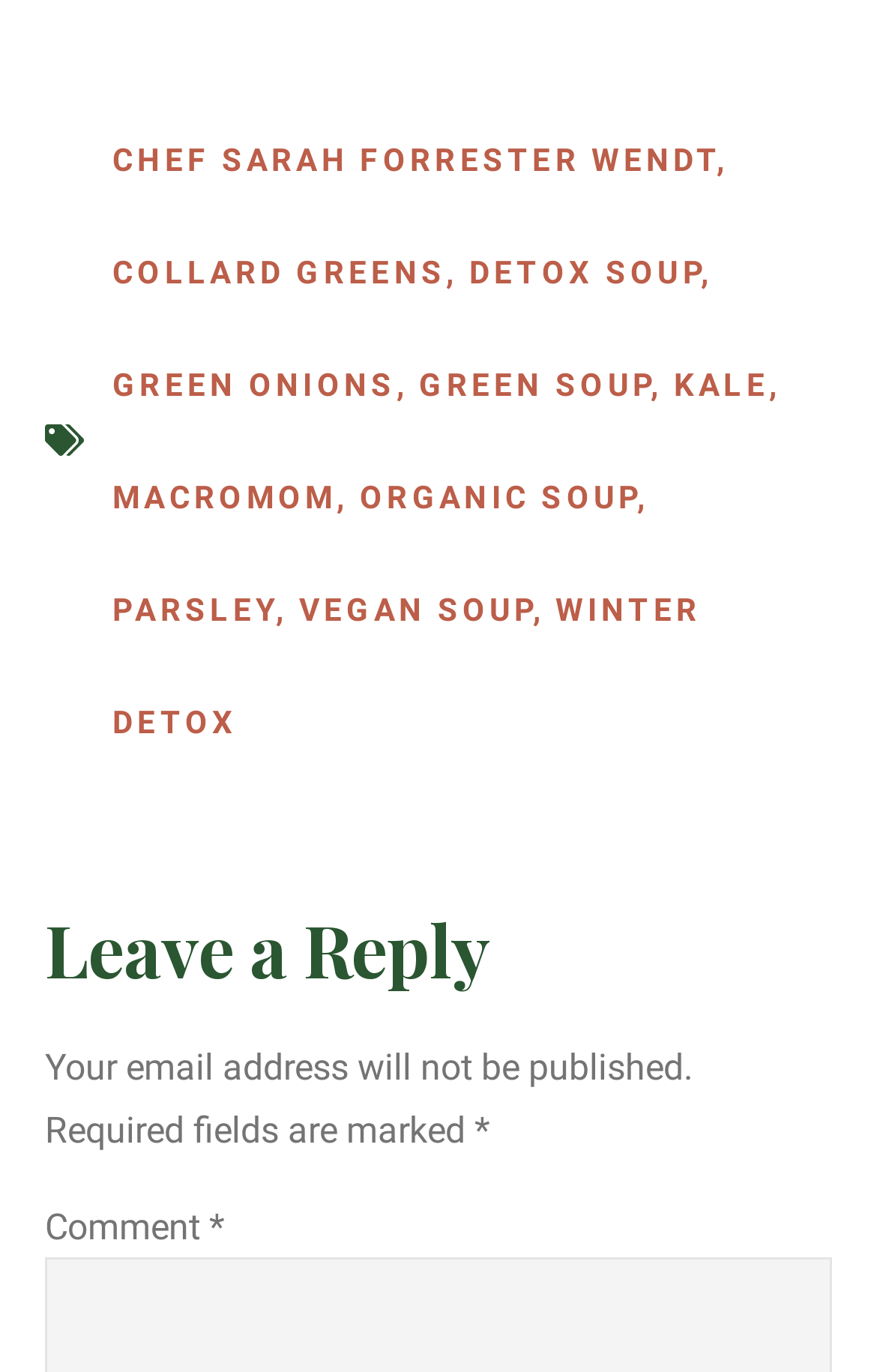Find the bounding box coordinates of the area that needs to be clicked in order to achieve the following instruction: "Click on CHEF SARAH FORRESTER WENDT". The coordinates should be specified as four float numbers between 0 and 1, i.e., [left, top, right, bottom].

[0.128, 0.103, 0.817, 0.129]